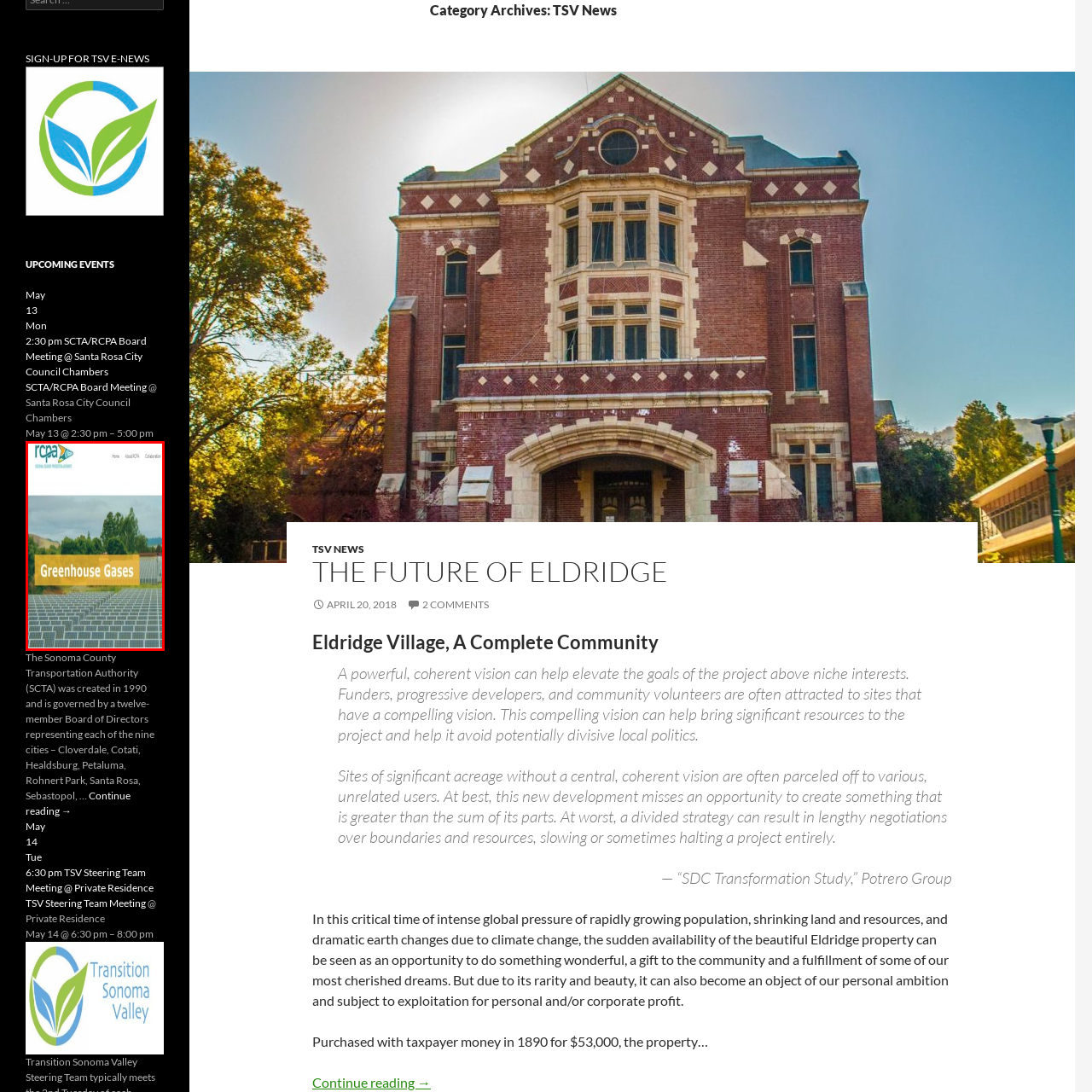What is the focus of the Regional Climate Protection Authority (RCPA)?
Focus on the section of the image encased in the red bounding box and provide a detailed answer based on the visual details you find.

According to the caption, the image aligns with the goals of the Regional Climate Protection Authority (RCPA), which focuses on proactive measures to mitigate climate change and promote sustainable practices within communities, indicating that the RCPA's primary focus is on mitigating climate change.